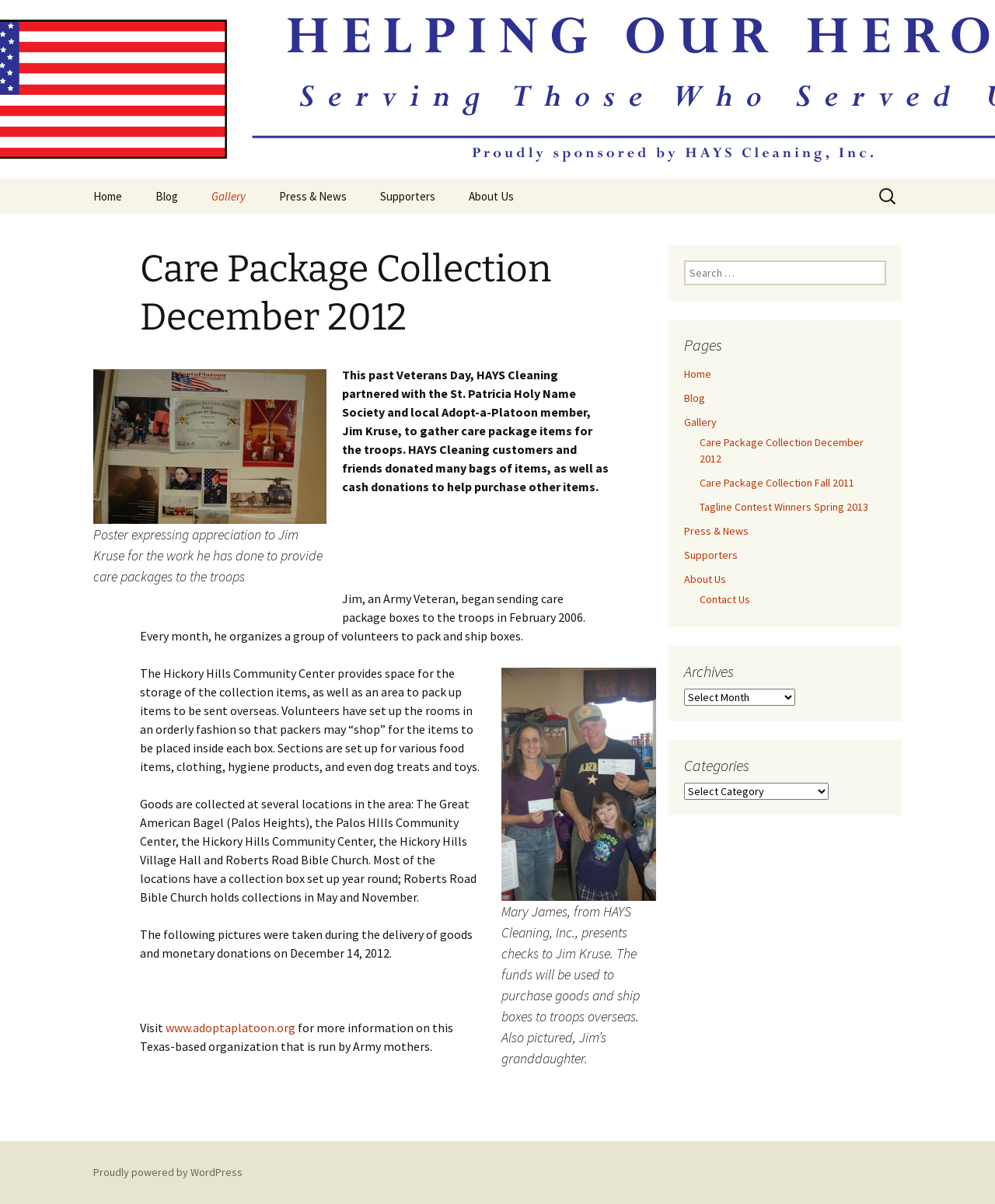Based on the visual content of the image, answer the question thoroughly: What is the purpose of the care packages?

The text implies that the care packages are sent to support troops overseas, as it mentions 'pack up items to be sent overseas' and 'ship boxes to troops overseas'.